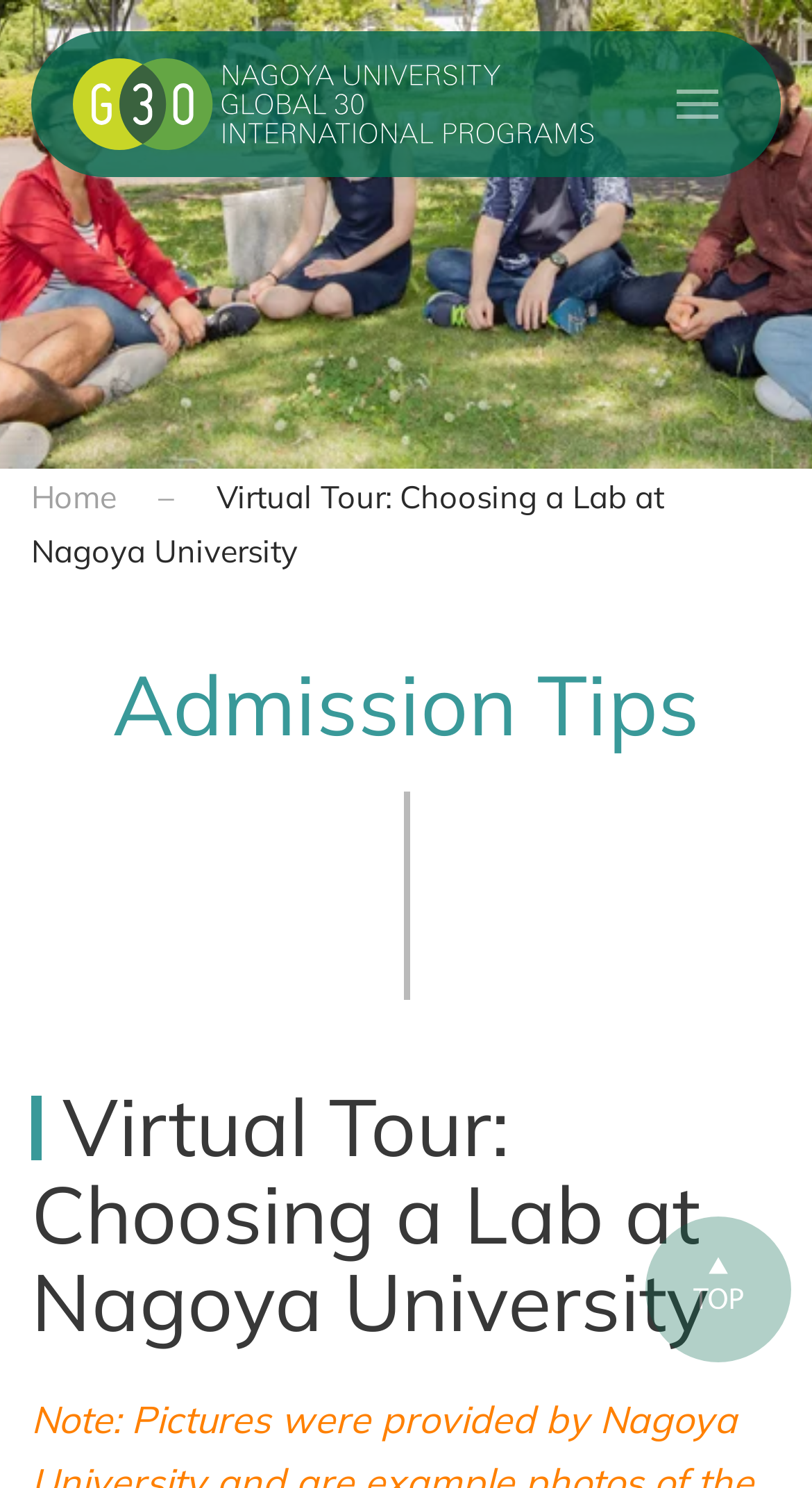What type of image is displayed at the top-right corner?
Please analyze the image and answer the question with as much detail as possible.

The image displayed at the top-right corner is likely a menu icon, as it is located next to the 'Open menu' button, and its bounding box coordinates suggest it is a small icon.